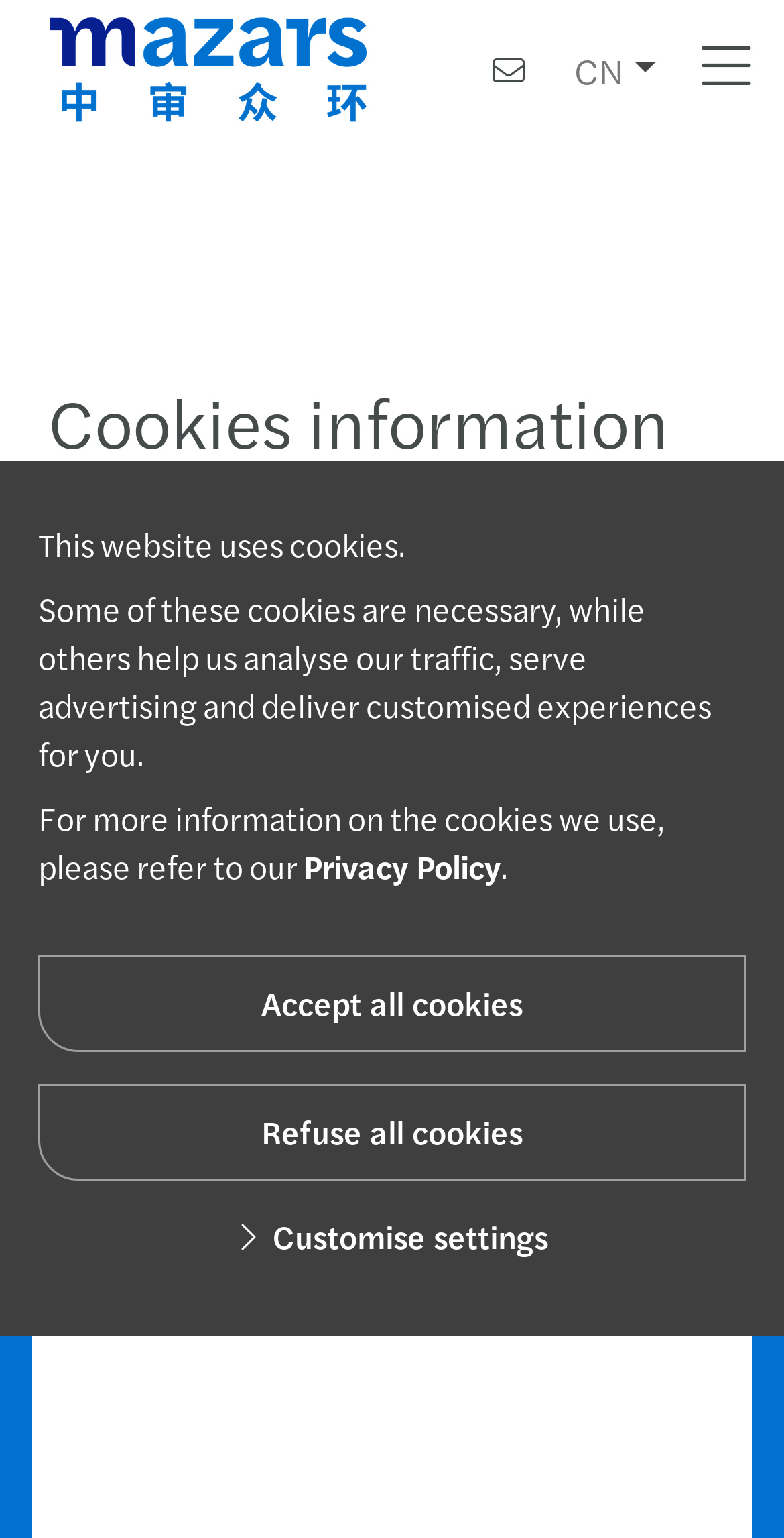How many buttons are there to manage cookies?
From the screenshot, provide a brief answer in one word or phrase.

3